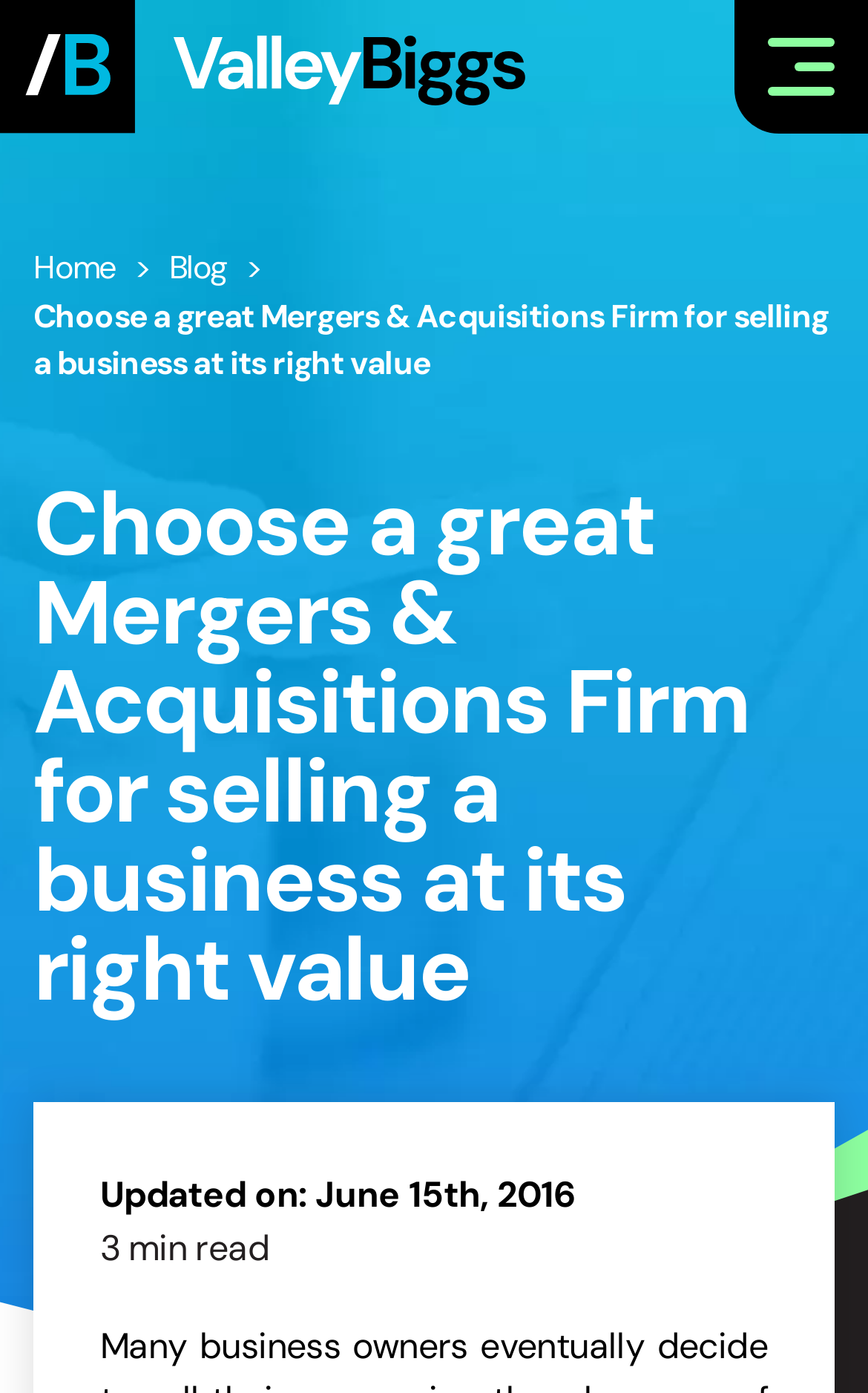How many links are in the top navigation bar?
Based on the visual content, answer with a single word or a brief phrase.

2